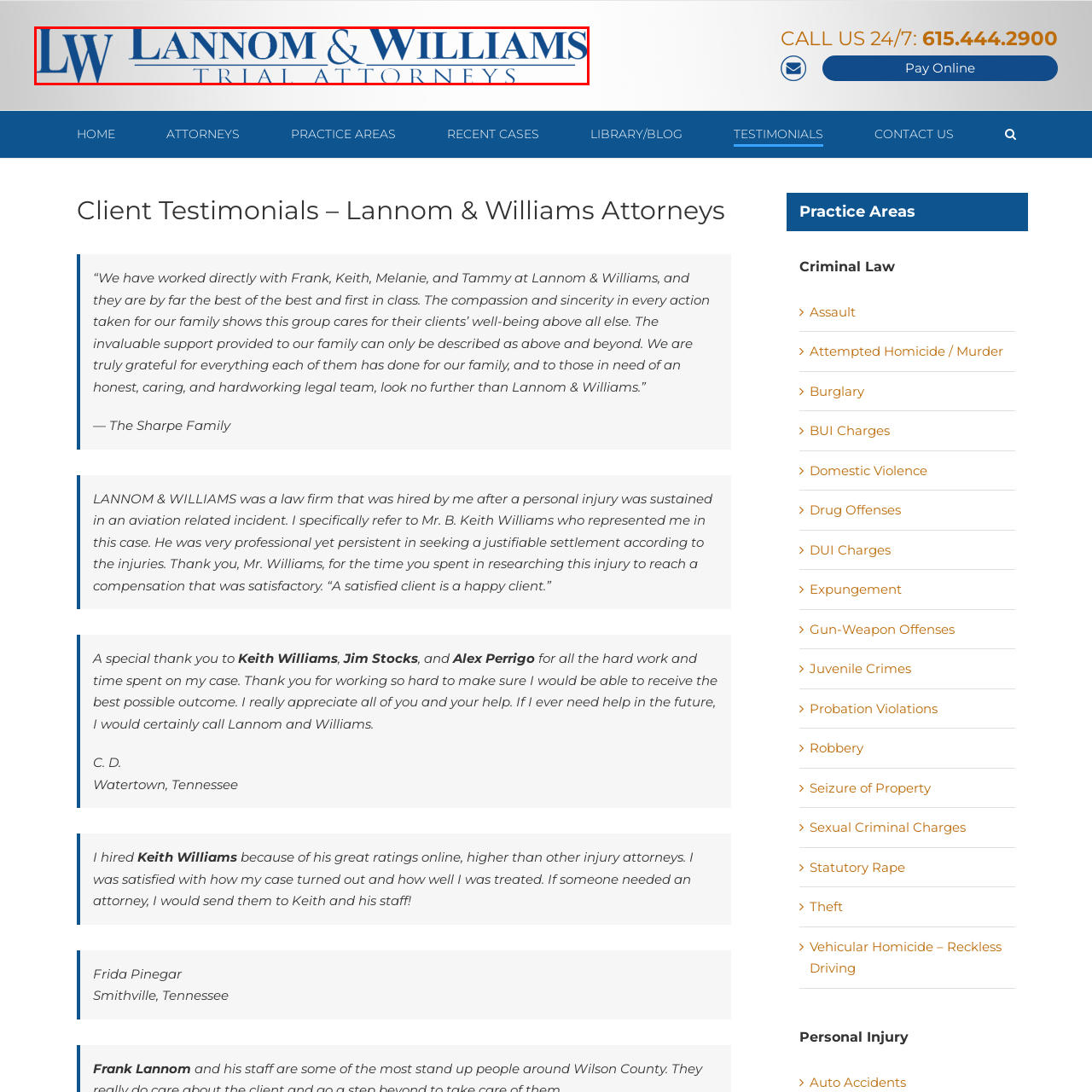Look at the area highlighted in the red box, What is the significance of the logo? Please provide an answer in a single word or phrase.

Visual representation of commitment